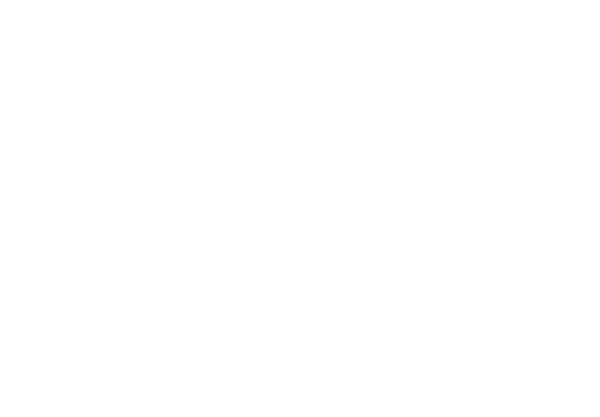Answer the question below with a single word or a brief phrase: 
What is the purpose of the image?

To inspire viewers